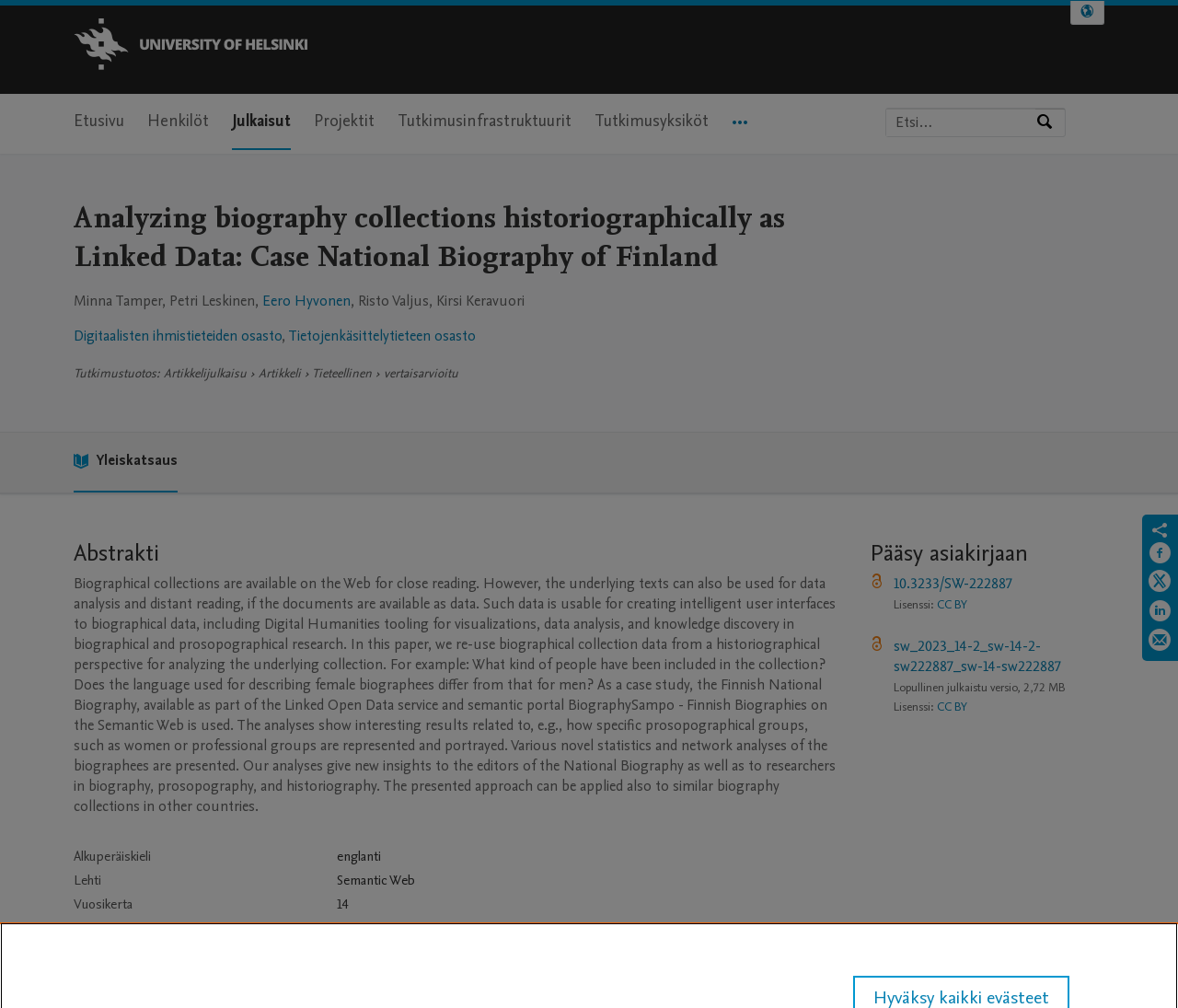Specify the bounding box coordinates of the element's area that should be clicked to execute the given instruction: "Search for a specific term". The coordinates should be four float numbers between 0 and 1, i.e., [left, top, right, bottom].

[0.752, 0.108, 0.879, 0.135]